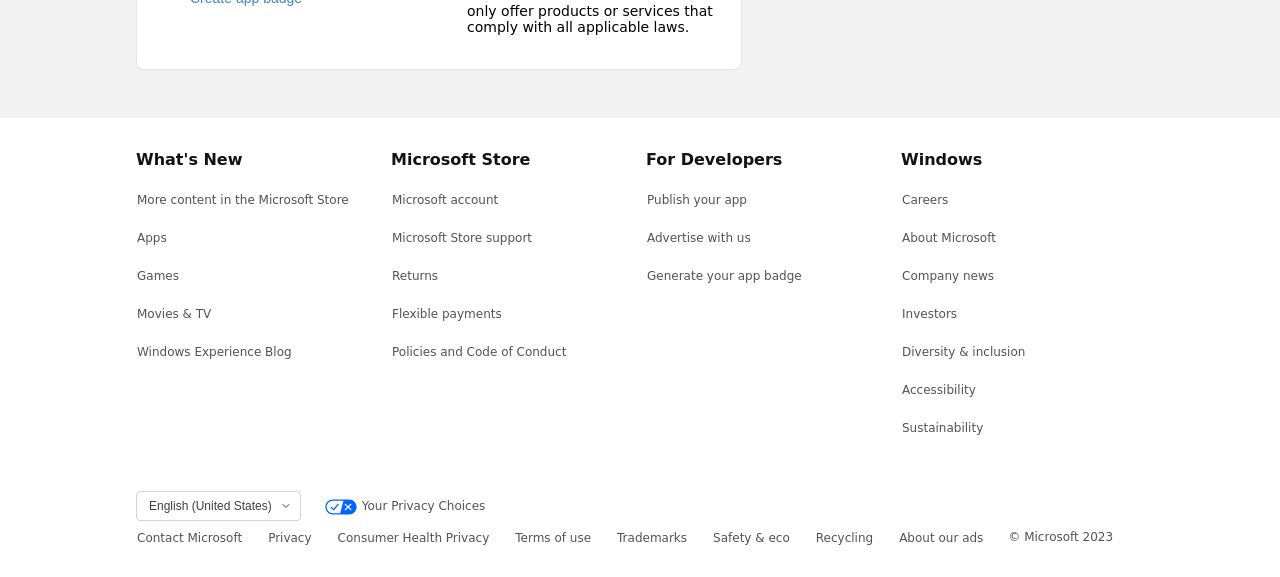What is the first link under 'What's New'? Analyze the screenshot and reply with just one word or a short phrase.

More content in the Microsoft Store